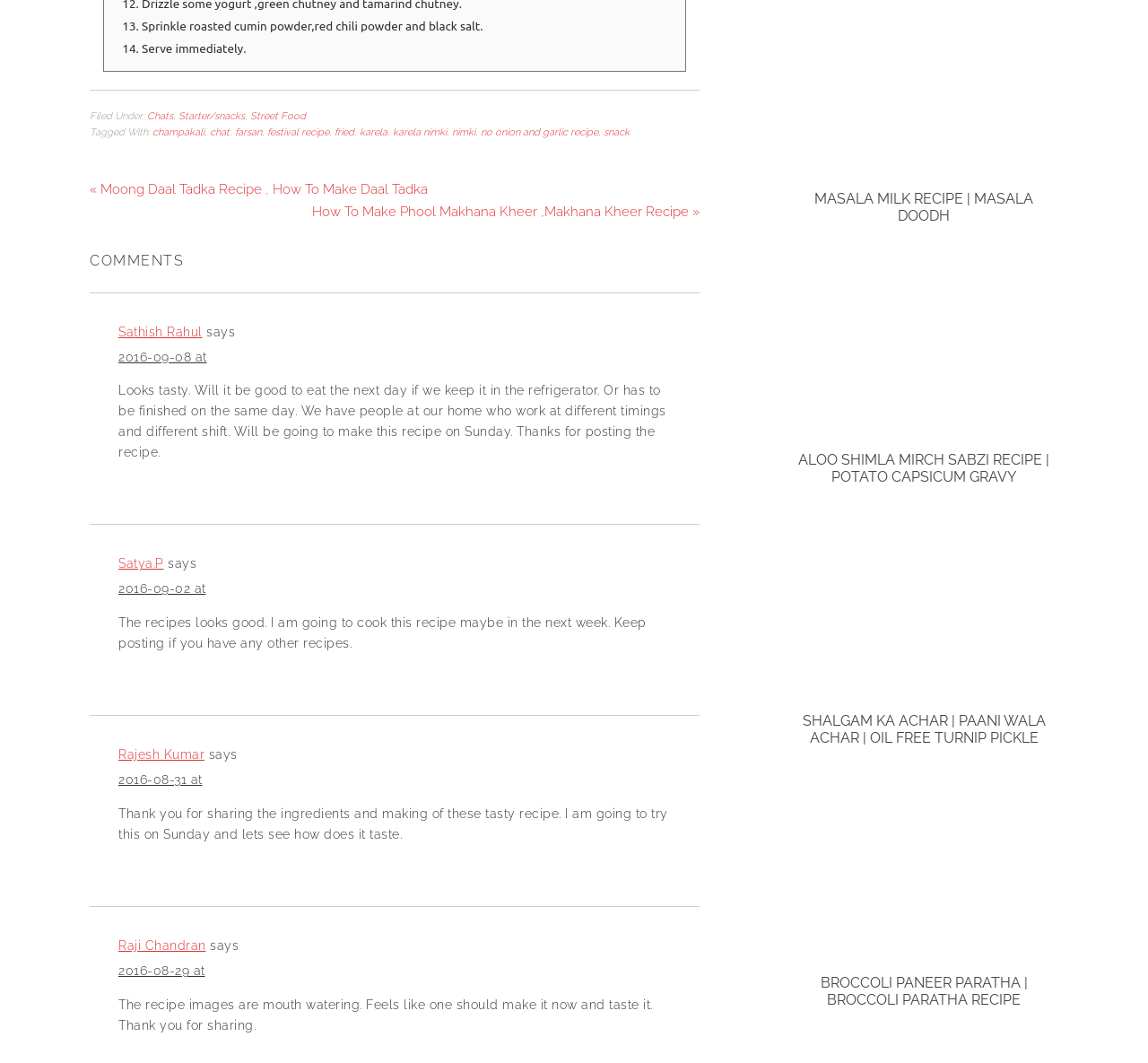Please find the bounding box coordinates of the clickable region needed to complete the following instruction: "Read the comment from Sathish Rahul". The bounding box coordinates must consist of four float numbers between 0 and 1, i.e., [left, top, right, bottom].

[0.103, 0.305, 0.176, 0.319]